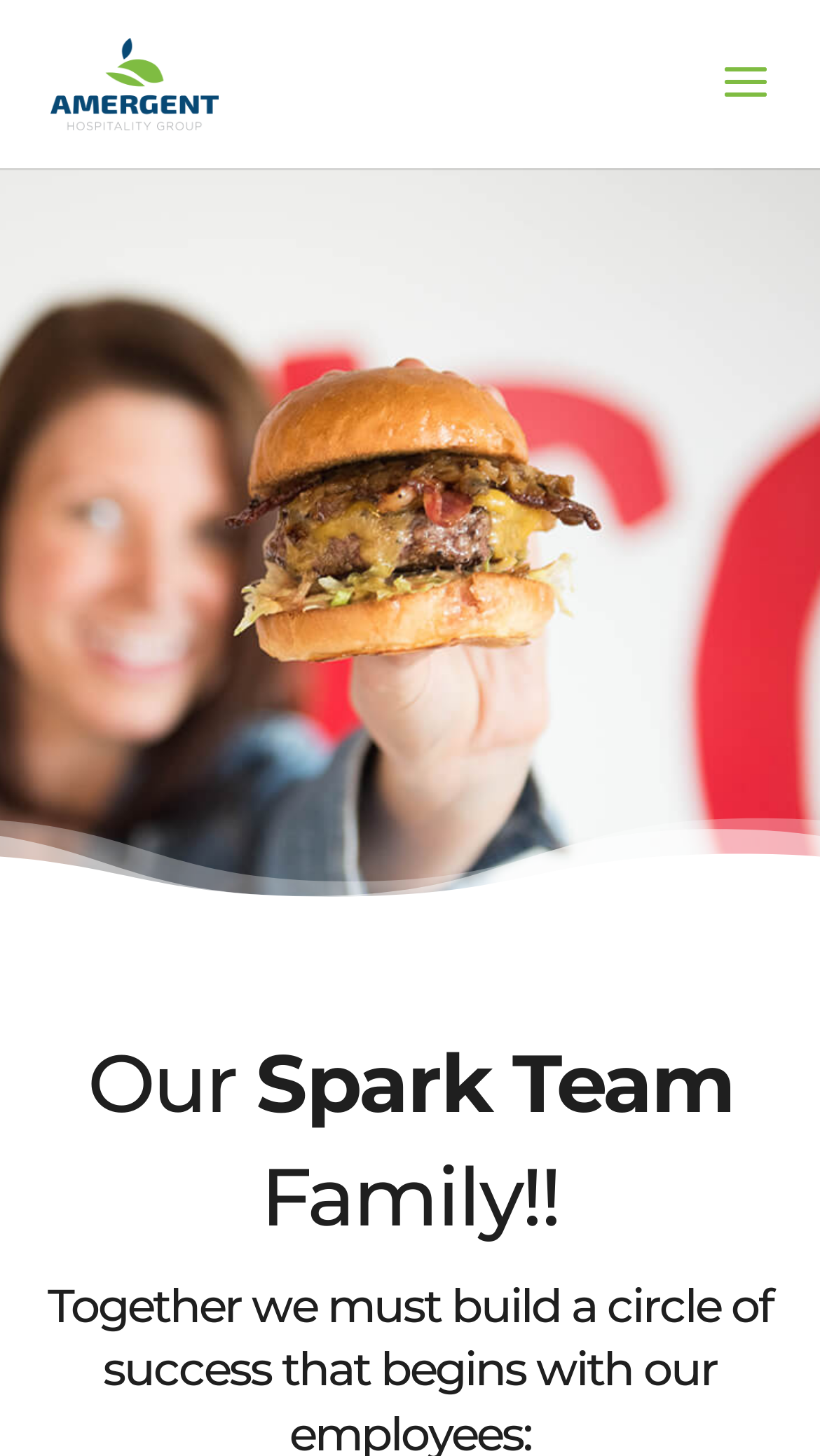Provide the bounding box coordinates of the HTML element described as: "alt="Amergent Hospitality Group"". The bounding box coordinates should be four float numbers between 0 and 1, i.e., [left, top, right, bottom].

[0.06, 0.042, 0.267, 0.069]